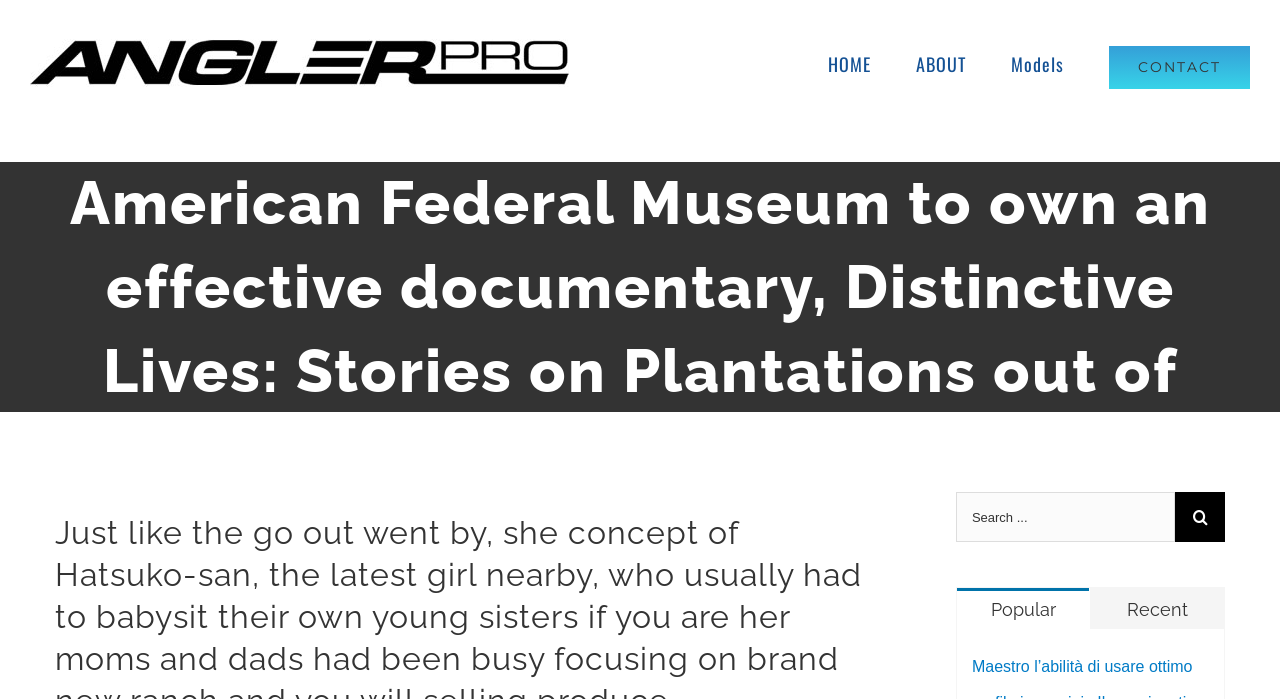Find and specify the bounding box coordinates that correspond to the clickable region for the instruction: "read about Beautifeye".

None